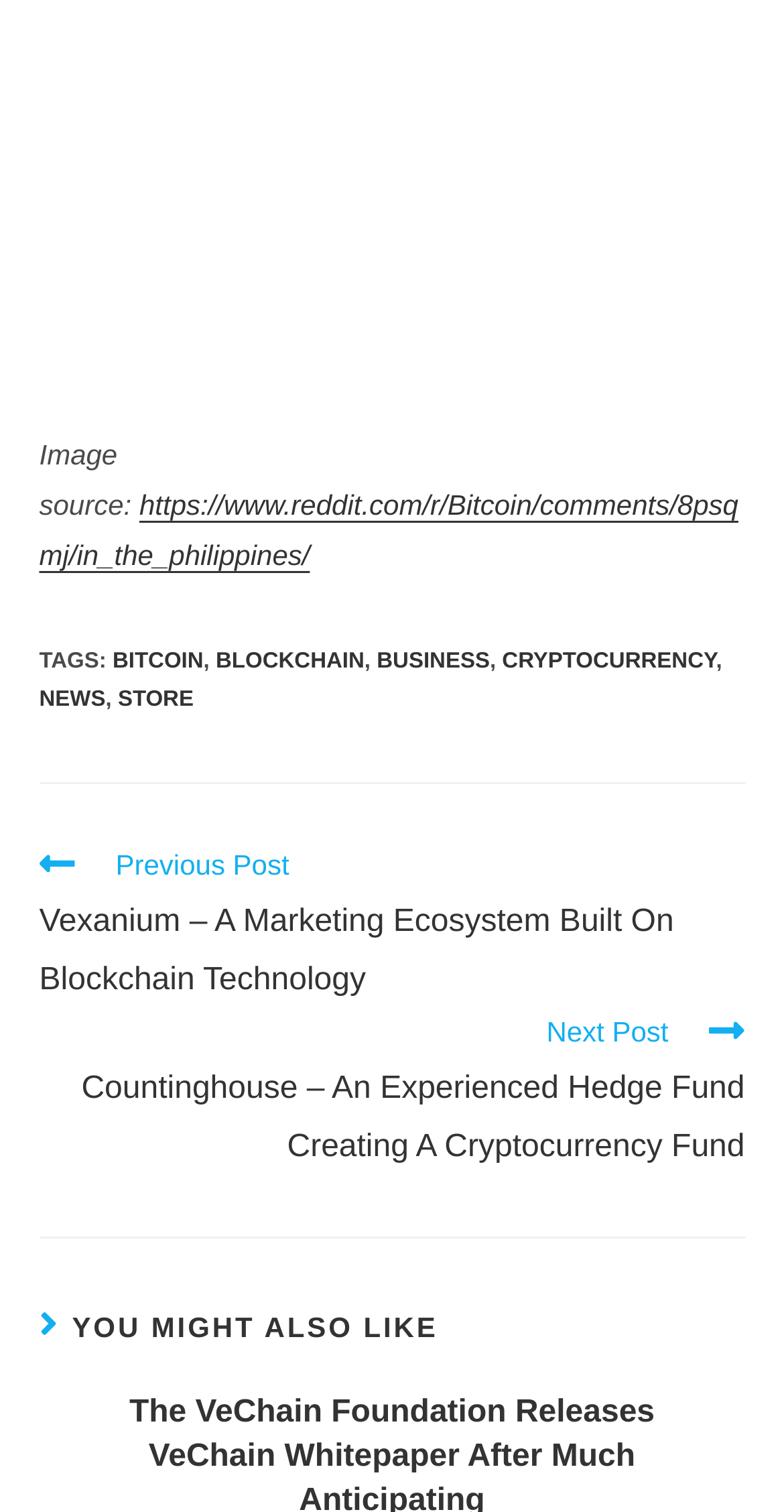Please identify the bounding box coordinates of the area I need to click to accomplish the following instruction: "Learn about Blockchain technology".

[0.275, 0.429, 0.465, 0.445]